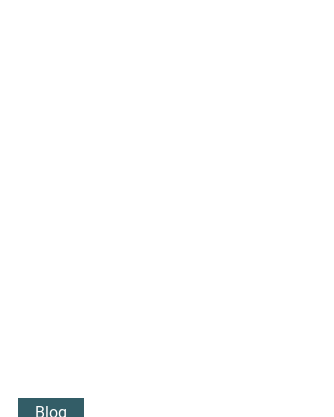Provide a brief response to the question below using a single word or phrase: 
What information can readers learn about Brooklyn Queen?

Age, family, and net worth